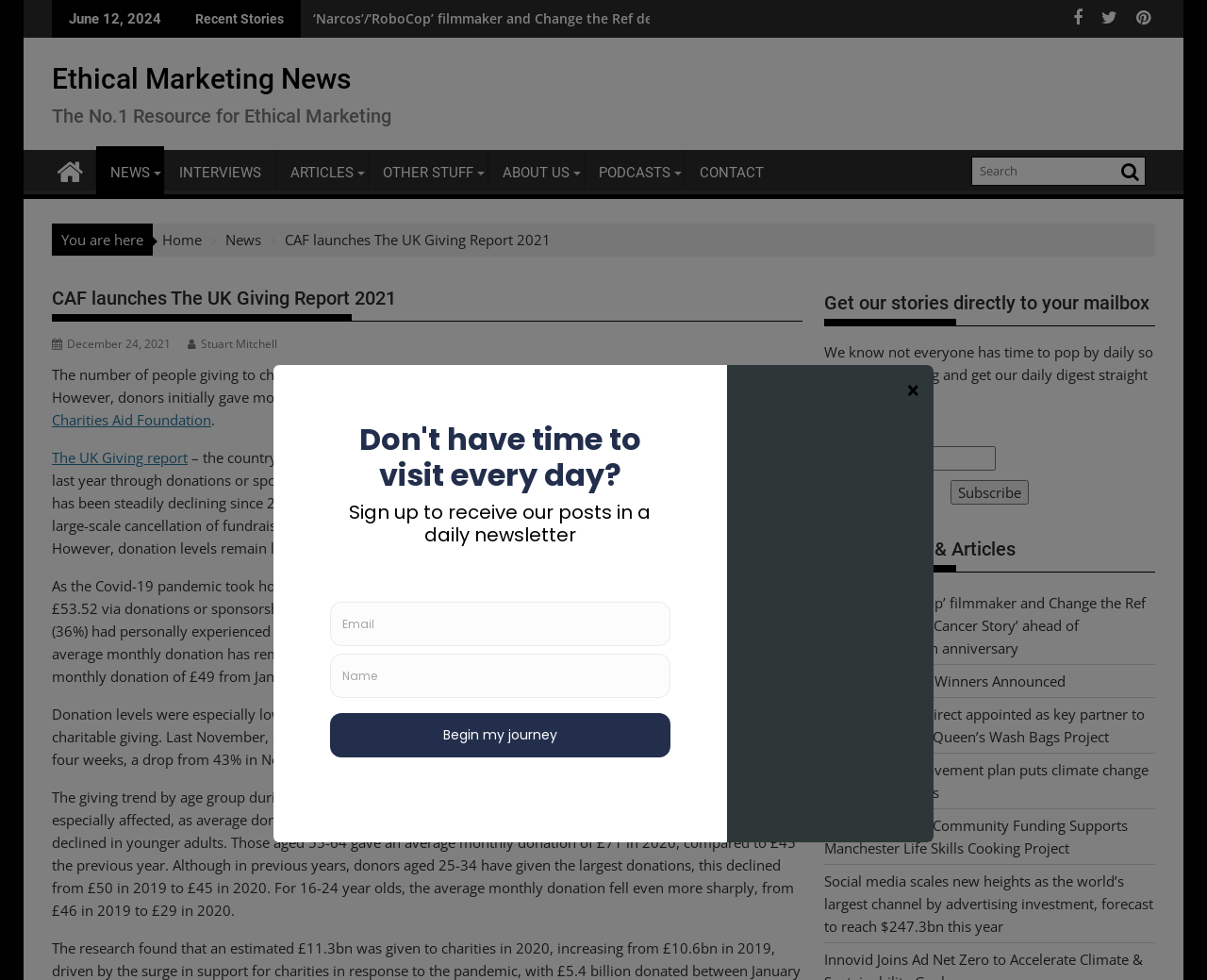Show the bounding box coordinates of the element that should be clicked to complete the task: "Go to the Home page".

[0.134, 0.235, 0.167, 0.254]